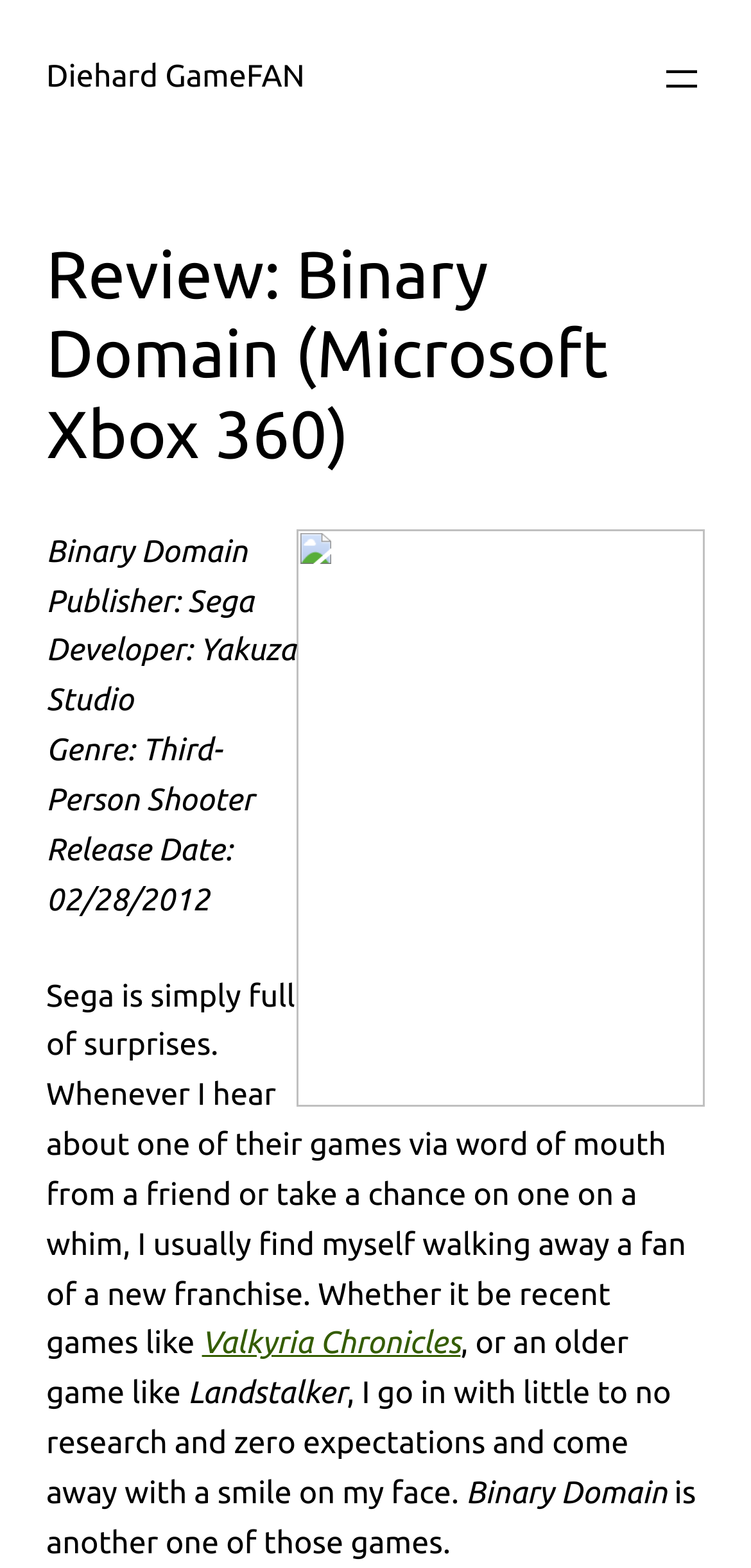Please reply to the following question with a single word or a short phrase:
What is the genre of the game Binary Domain?

Third-Person Shooter